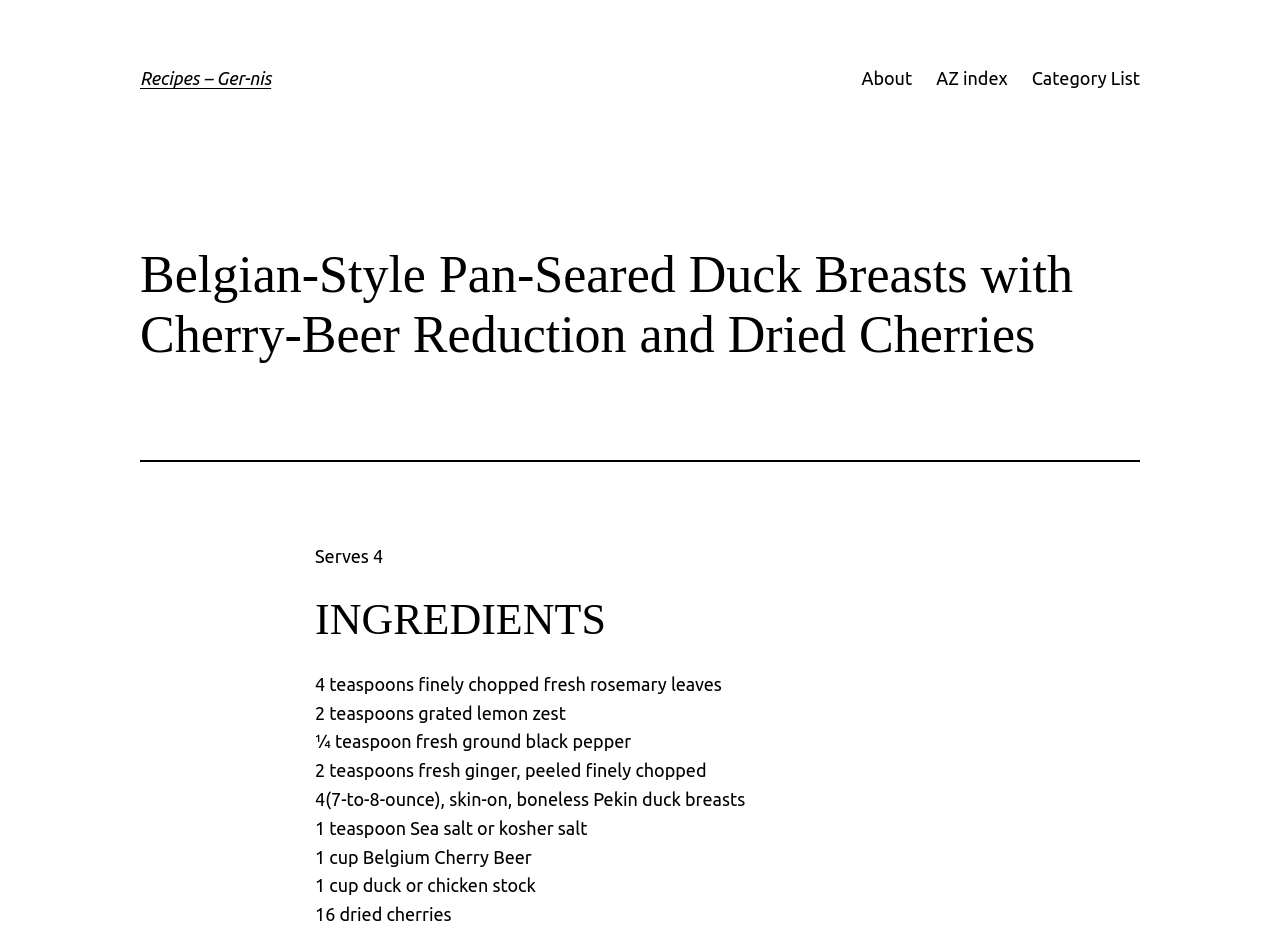Based on the element description: "Category List", identify the bounding box coordinates for this UI element. The coordinates must be four float numbers between 0 and 1, listed as [left, top, right, bottom].

[0.806, 0.069, 0.891, 0.1]